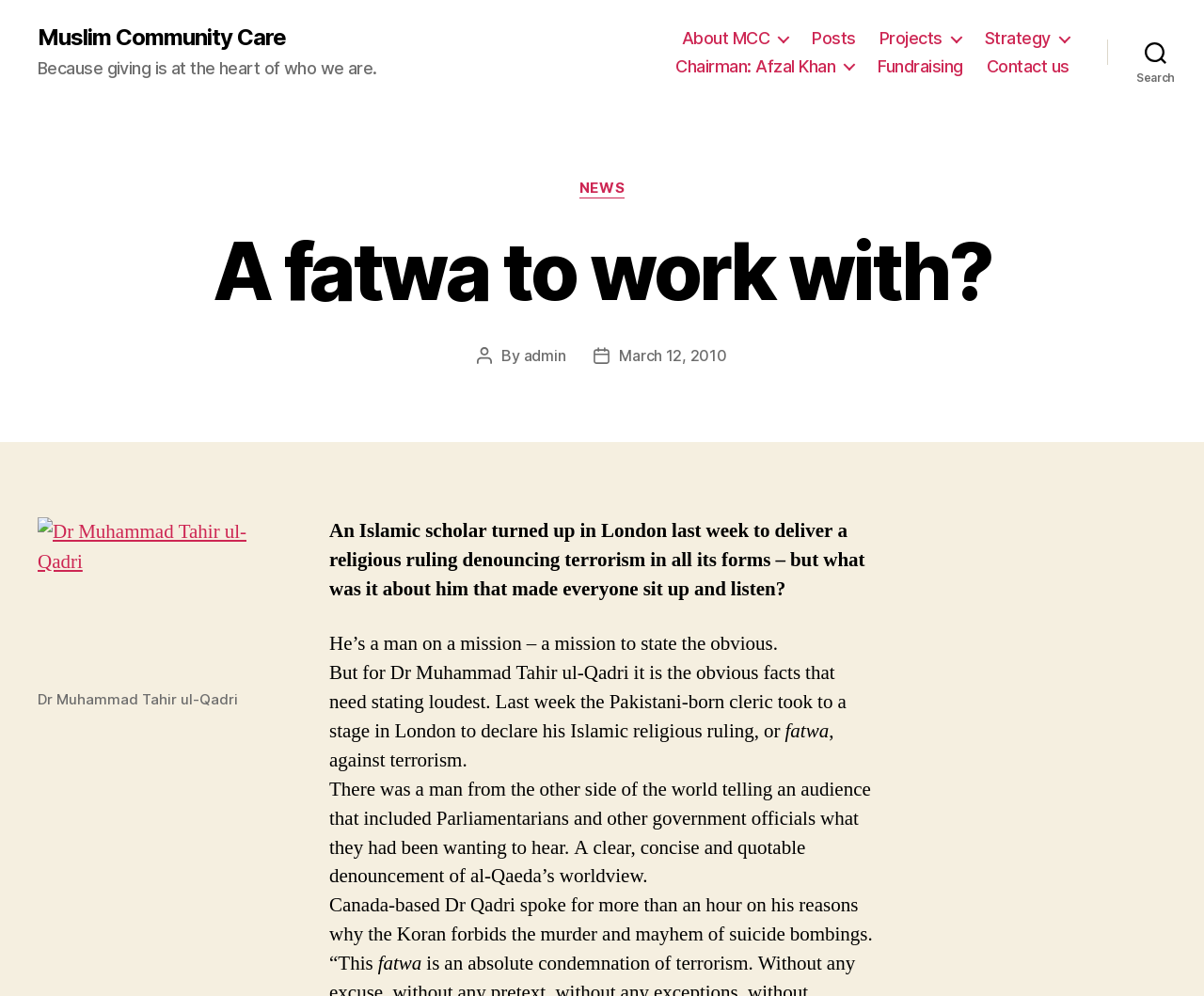Describe the webpage meticulously, covering all significant aspects.

The webpage is about Muslim Community Care, with a focus on a fatwa against terrorism. At the top, there is a link to "Muslim Community Care" and a static text stating "Because giving is at the heart of who we are." Below this, there is a horizontal navigation menu with links to "About MCC", "Posts", "Projects", "Strategy", "Chairman: Afzal Khan", "Fundraising", and "Contact us".

On the right side of the navigation menu, there is a search button. When expanded, it displays a header with categories, including a link to "NEWS". Below this, there is a heading "A fatwa to work with?" followed by information about the post, including the author "admin" and the post date "March 12, 2010".

To the left of the post information, there is an image of Dr. Muhammad Tahir ul-Qadri, an Islamic scholar, with a link to his name. Below the image, there is a figcaption. The main content of the webpage is an article about Dr. ul-Qadri's fatwa against terrorism, which is described in several paragraphs of text. The article discusses his mission to denounce terrorism and his reasons for doing so, citing the Koran's prohibition on murder and mayhem.